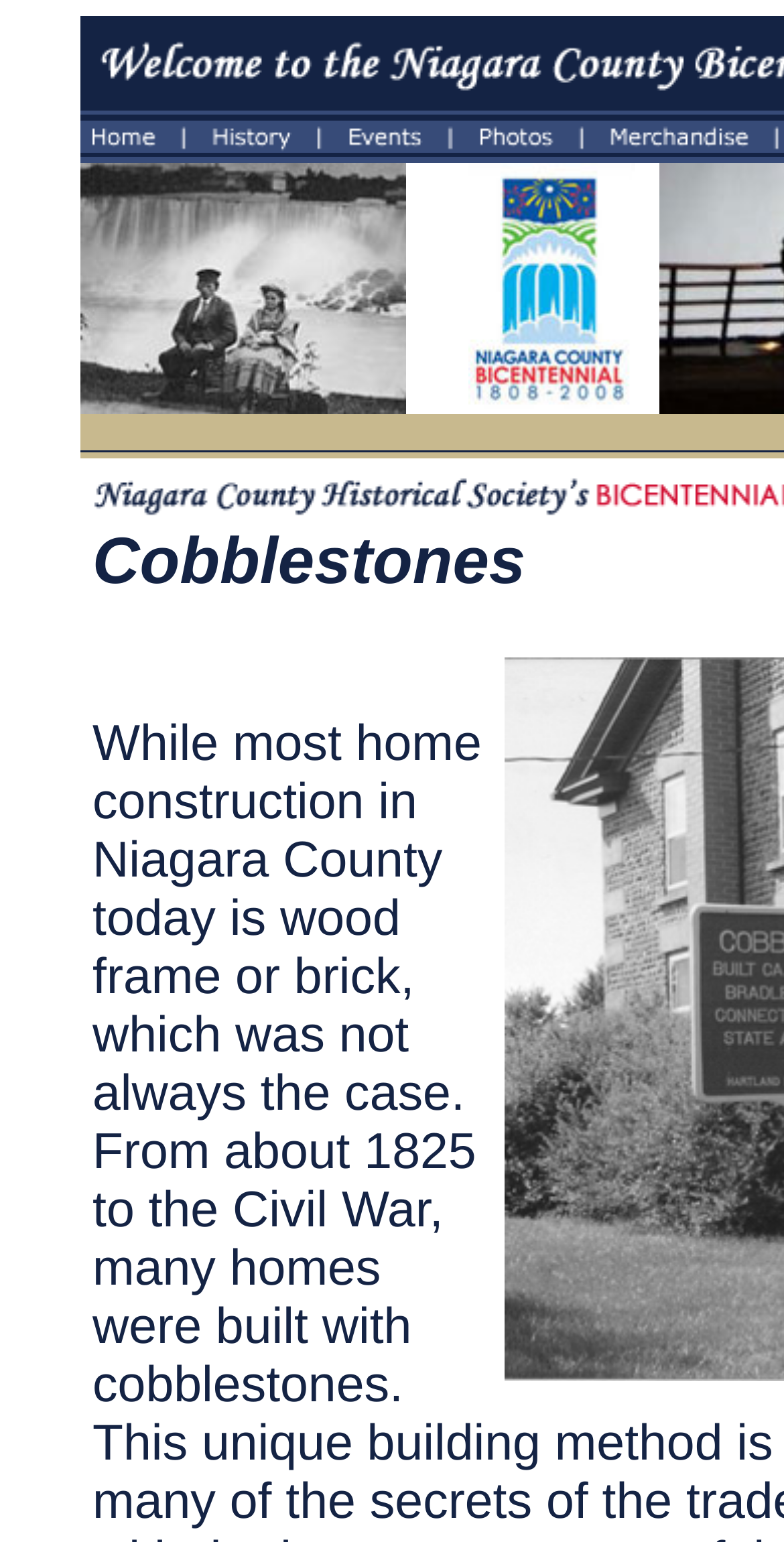Using the element description: "alt="Historical Photos" name="nav_r1_c8"", determine the bounding box coordinates. The coordinates should be in the format [left, top, right, bottom], with values between 0 and 1.

[0.59, 0.082, 0.728, 0.104]